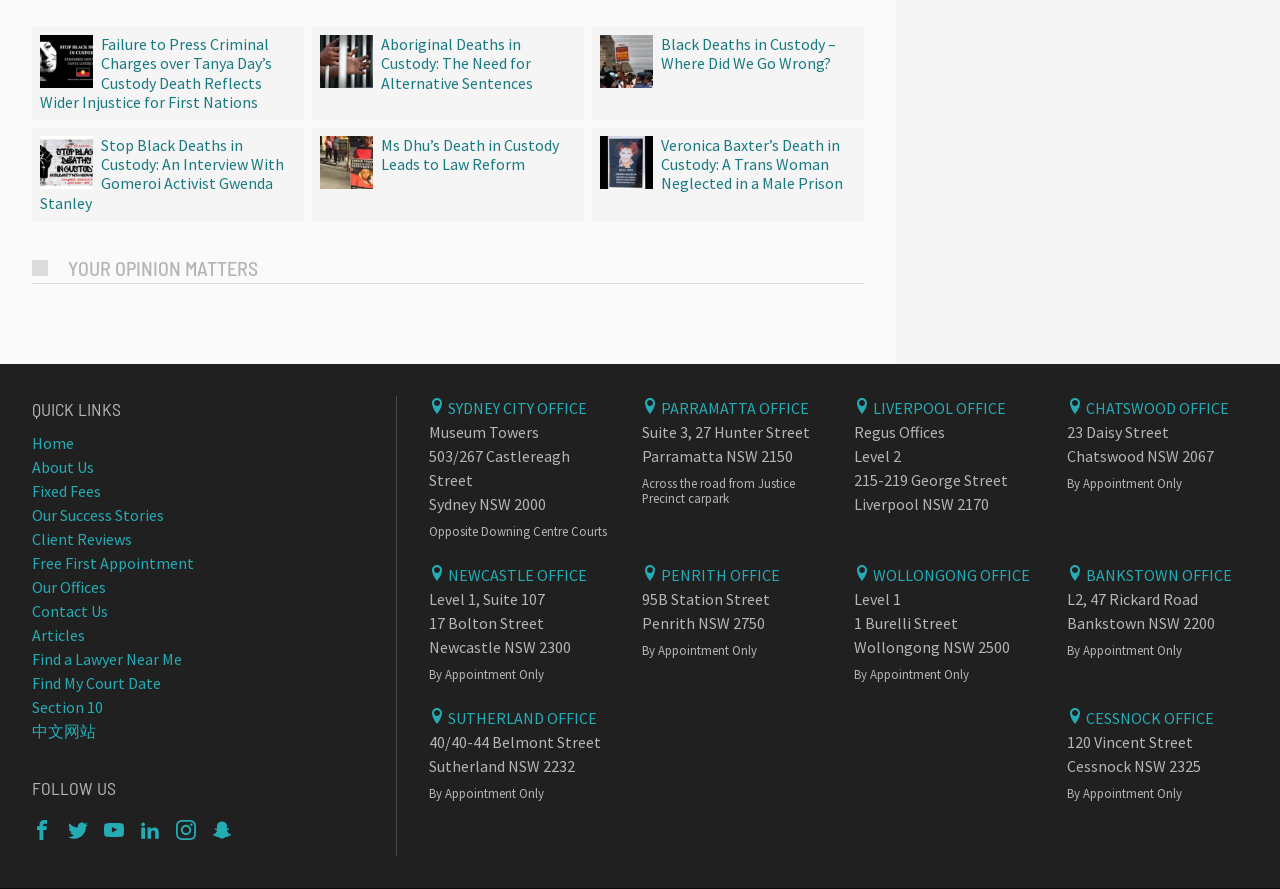Find the bounding box coordinates of the element to click in order to complete this instruction: "Click on the 'YOUR OPINION MATTERS' heading". The bounding box coordinates must be four float numbers between 0 and 1, denoted as [left, top, right, bottom].

[0.025, 0.284, 0.675, 0.319]